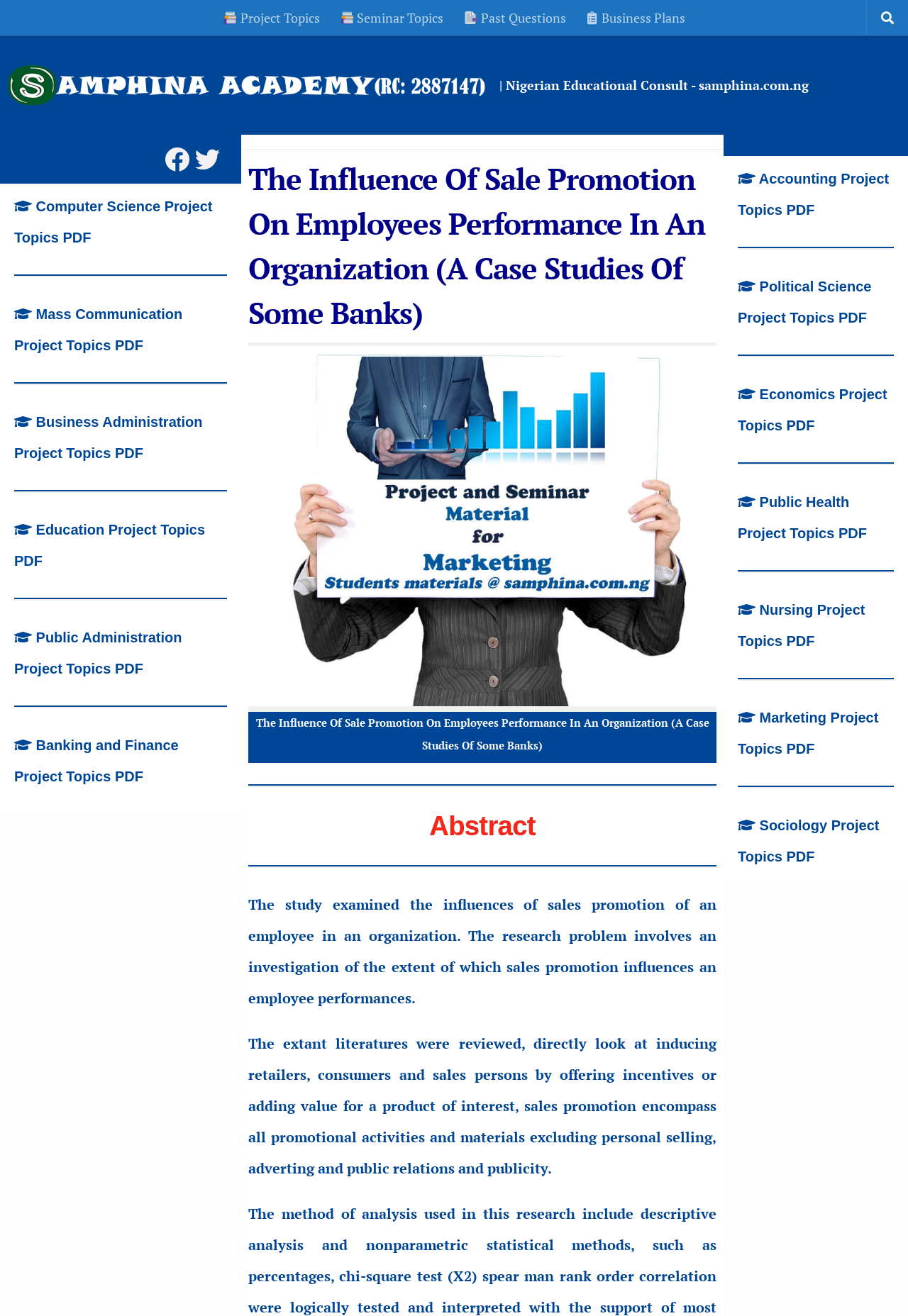Refer to the image and provide an in-depth answer to the question:
What is the organization type of the case study?

The organization type of the case study is banks, as indicated by the text '(A Case Studies Of Some Banks)' in the heading element.